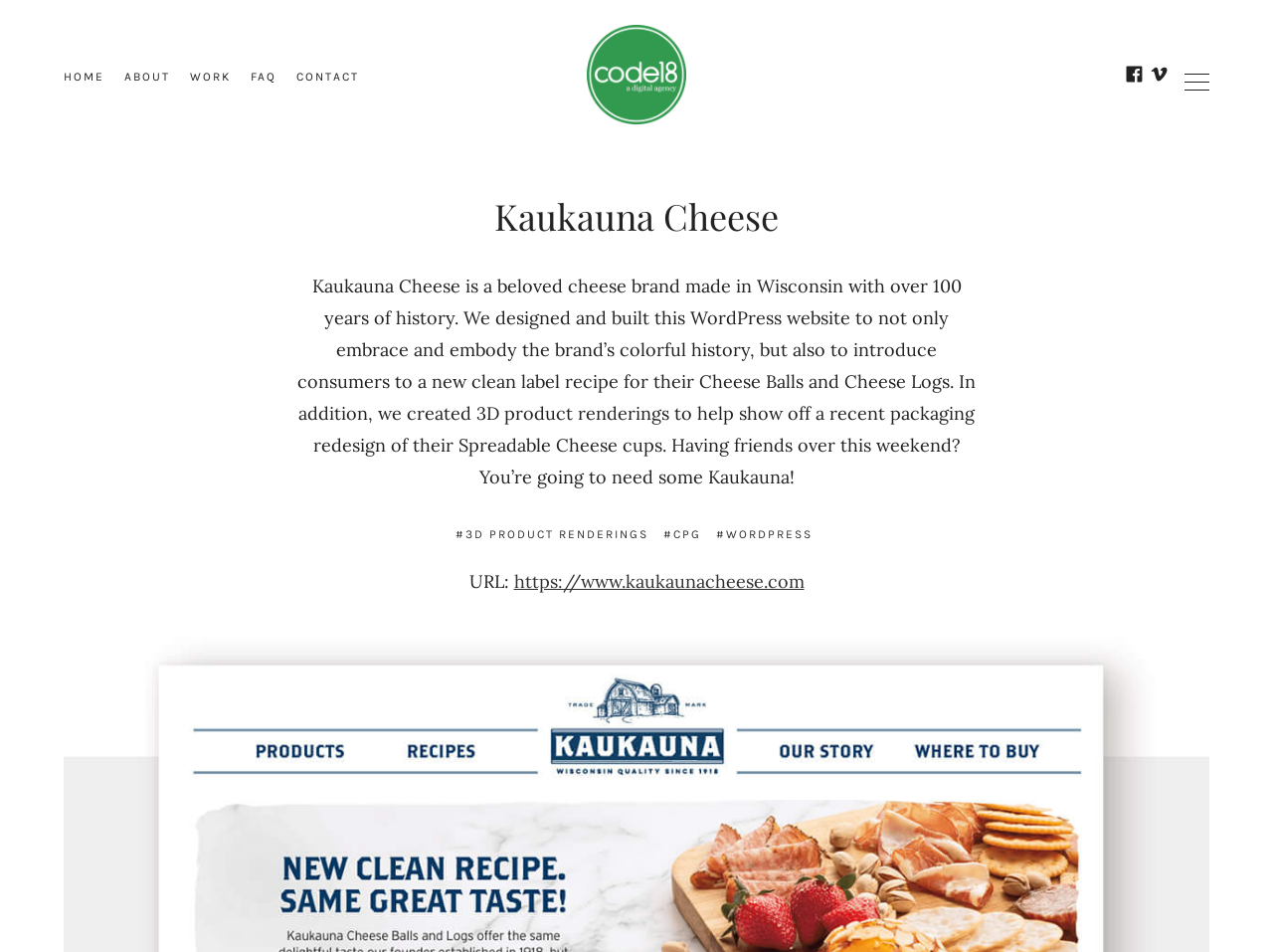What is the purpose of the 3D product renderings?
Answer the question with a detailed and thorough explanation.

The purpose of the 3D product renderings is mentioned in the static text 'We created 3D product renderings to help show off a recent packaging redesign of their Spreadable Cheese cups.'